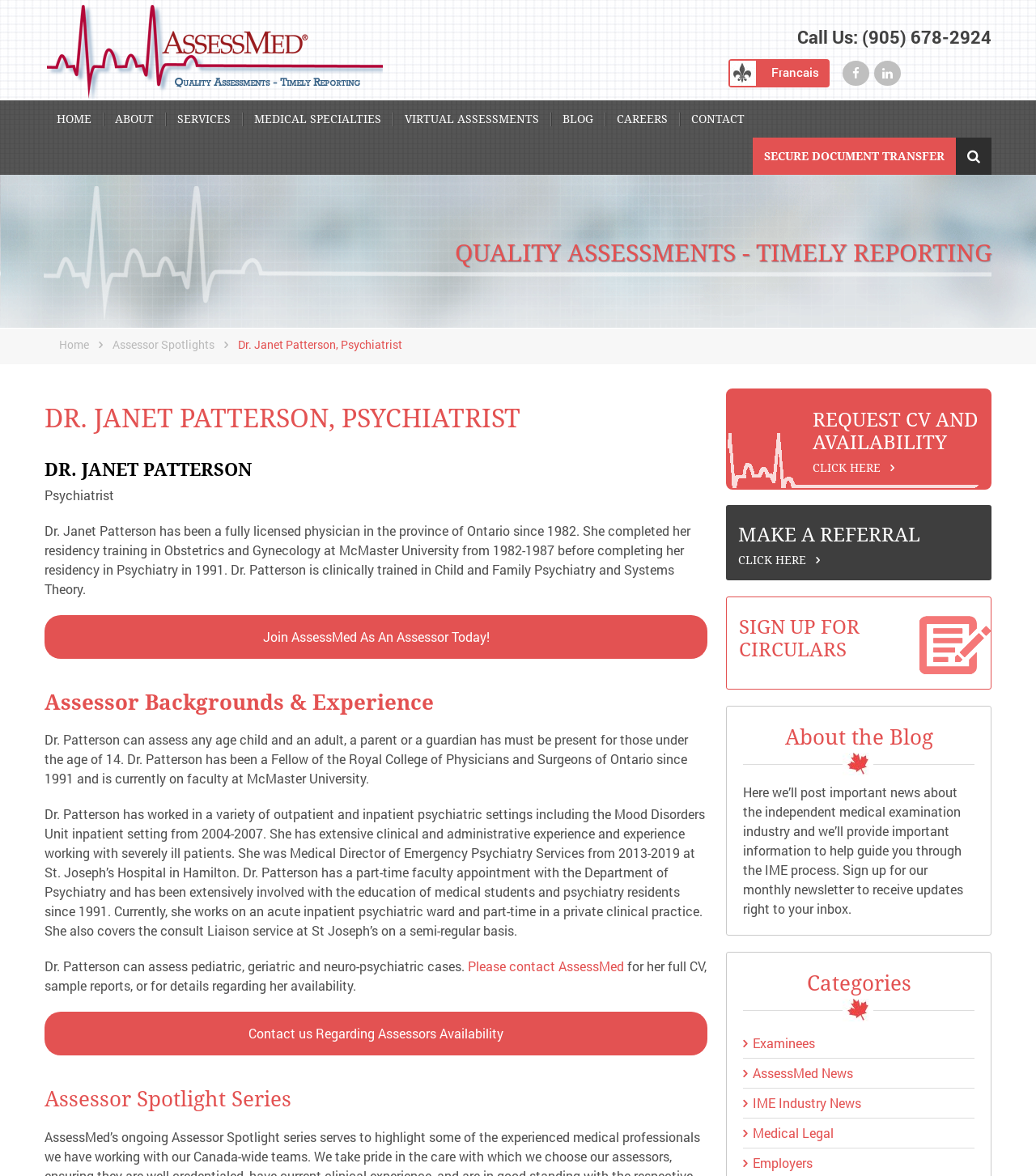Locate the bounding box for the described UI element: "(905) 678-2924". Ensure the coordinates are four float numbers between 0 and 1, formatted as [left, top, right, bottom].

[0.832, 0.021, 0.957, 0.041]